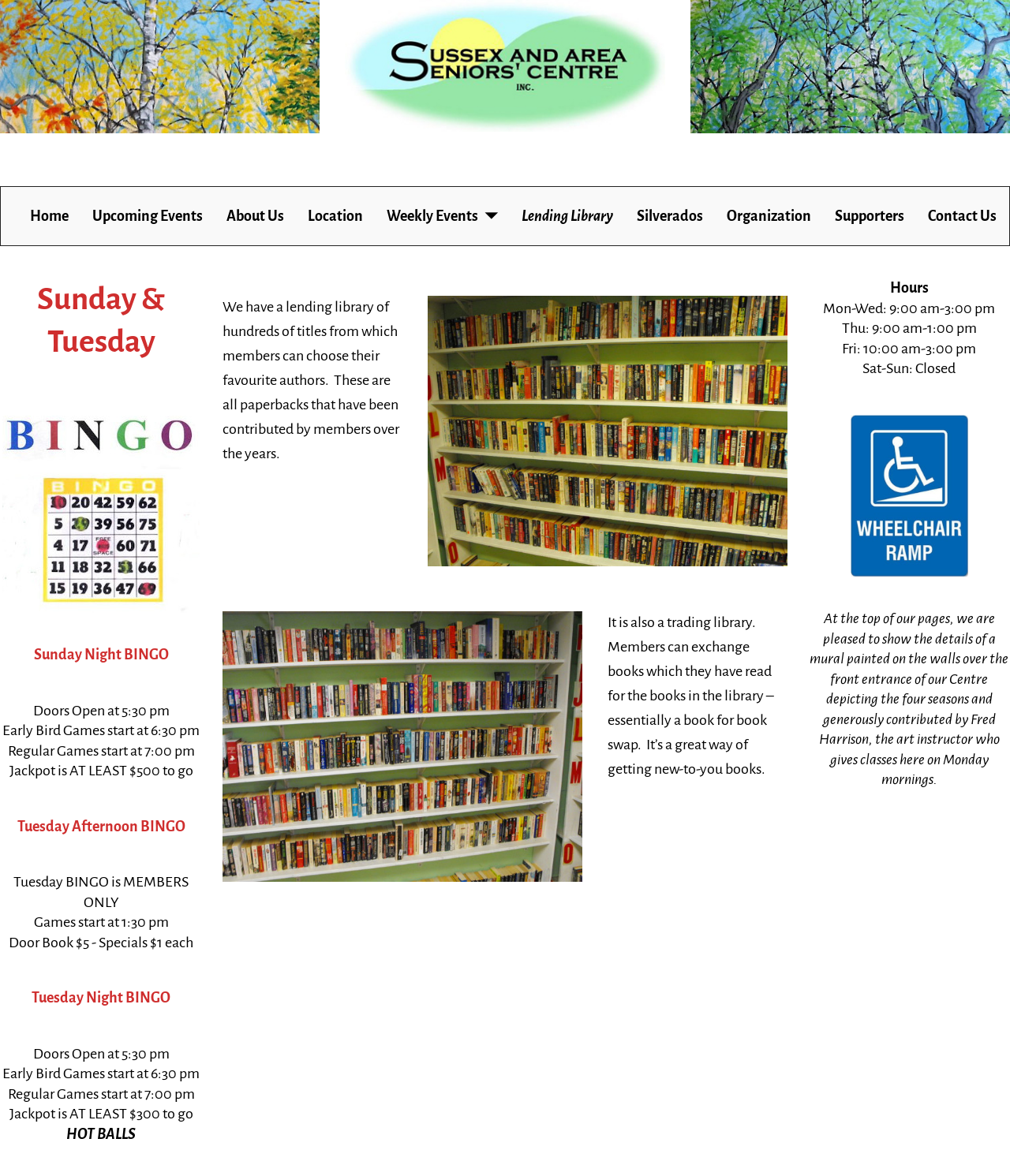Provide an in-depth description of the elements and layout of the webpage.

The webpage is about the Lending Library of the Sussex Area Seniors Centre. At the top, there is a navigation menu with 9 links: Home, Upcoming Events, About Us, Location, Weekly Events, Lending Library, Silverados, Organization, and Supporters. 

Below the navigation menu, there is a main section that takes up most of the page. It has a heading "Lending Library" and a paragraph of text describing the library, which has hundreds of titles contributed by members over the years. The library is also a trading library, where members can exchange books they have read for new ones.

To the right of the text, there are two figures, likely images of books or bookshelves. Below the text and figures, there is another section with information about Sunday and Tuesday BINGO events, including the schedule, jackpot, and rules.

On the right side of the page, there is a complementary section with information about the centre's hours of operation, from Monday to Sunday. Below the hours, there is a figure, likely an image of the centre's mural, and a paragraph of text describing the mural and its contributor.

At the top left of the page, there are two notes with images, likely book covers or icons, with captions "DSCF0037" and "DSCF0039".